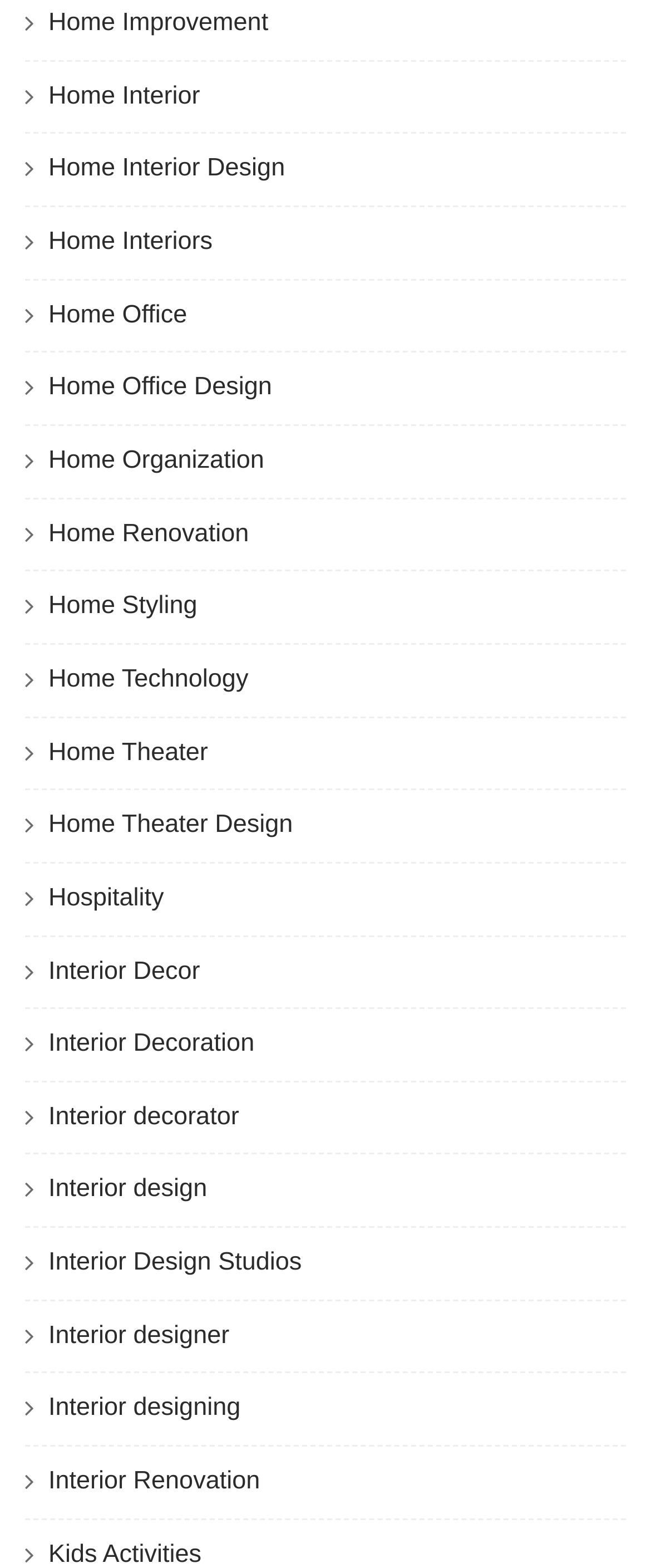Provide a brief response to the question below using a single word or phrase: 
What is the category of links with 'uf105' icon?

Home and Interior